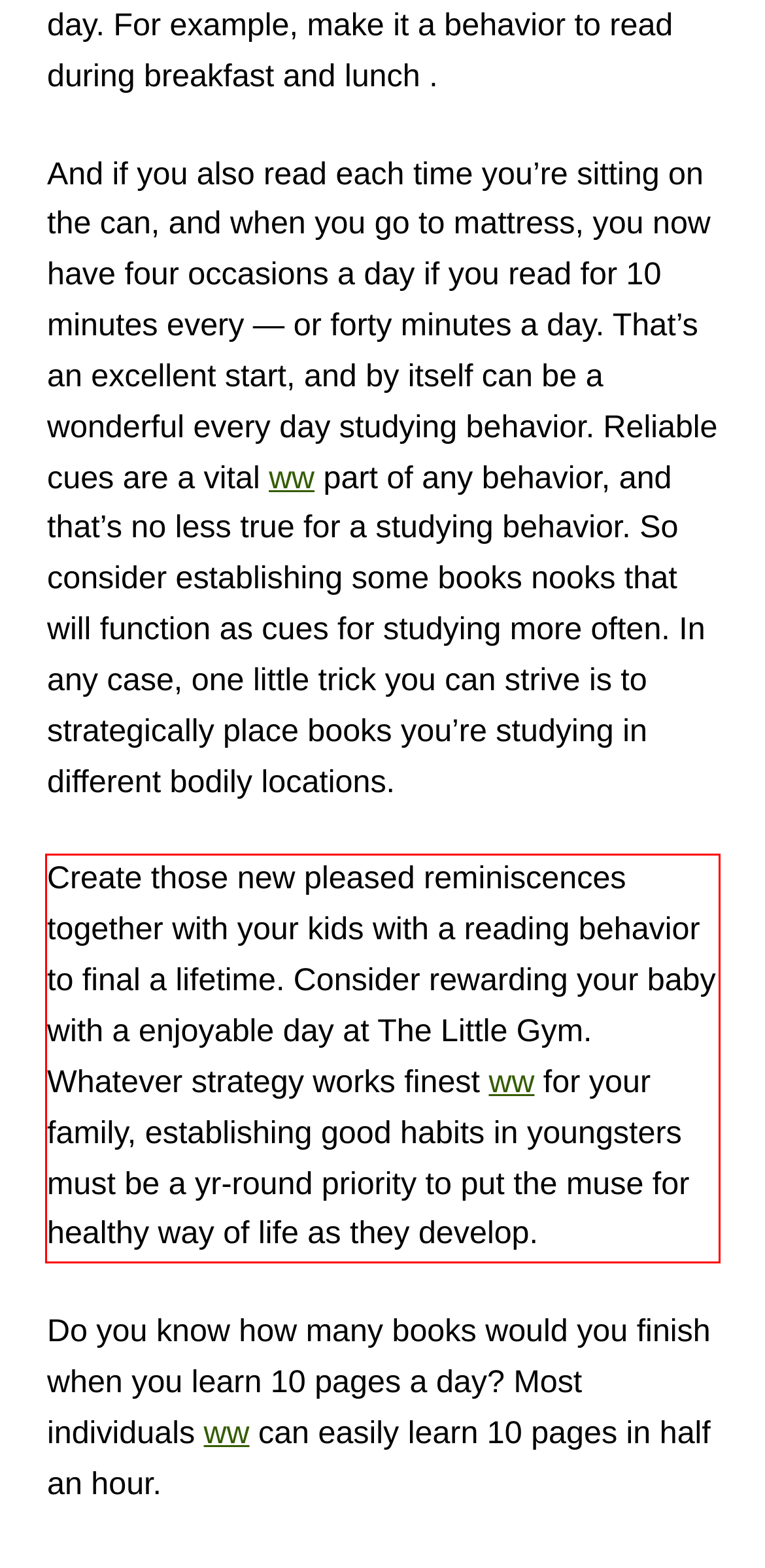Your task is to recognize and extract the text content from the UI element enclosed in the red bounding box on the webpage screenshot.

Create those new pleased reminiscences together with your kids with a reading behavior to final a lifetime. Consider rewarding your baby with a enjoyable day at The Little Gym. Whatever strategy works finest ww for your family, establishing good habits in youngsters must be a yr-round priority to put the muse for healthy way of life as they develop.